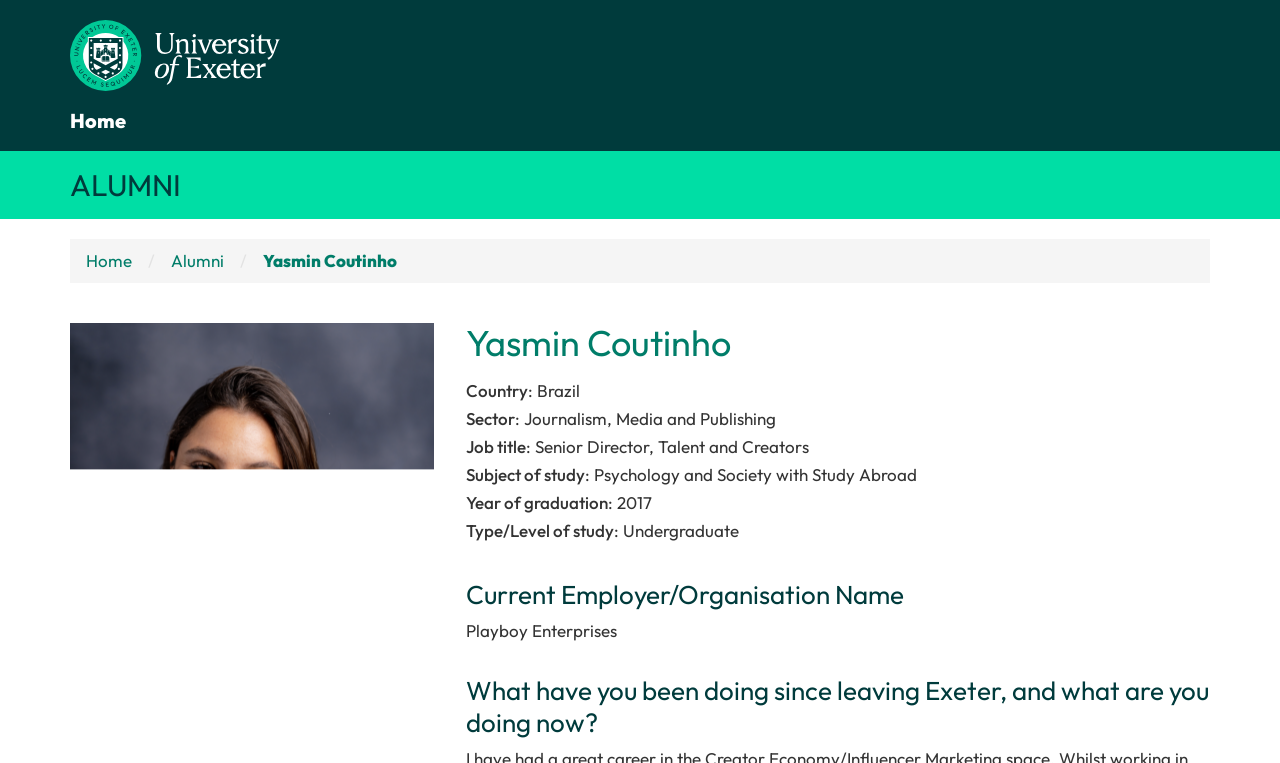Answer in one word or a short phrase: 
What is Yasmin Coutinho's country?

Brazil